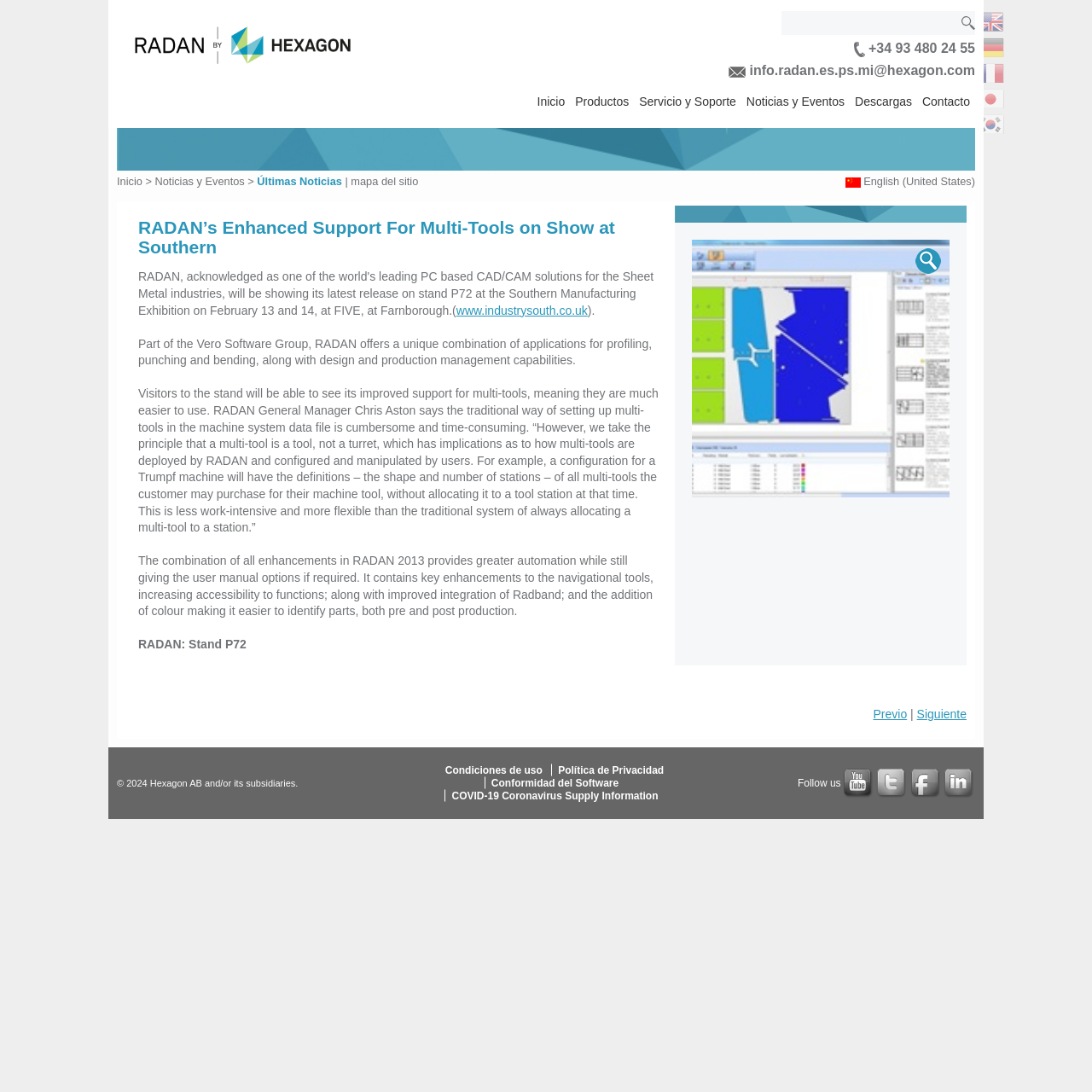Please find and generate the text of the main heading on the webpage.

RADAN’s Enhanced Support For Multi-Tools on Show at Southern